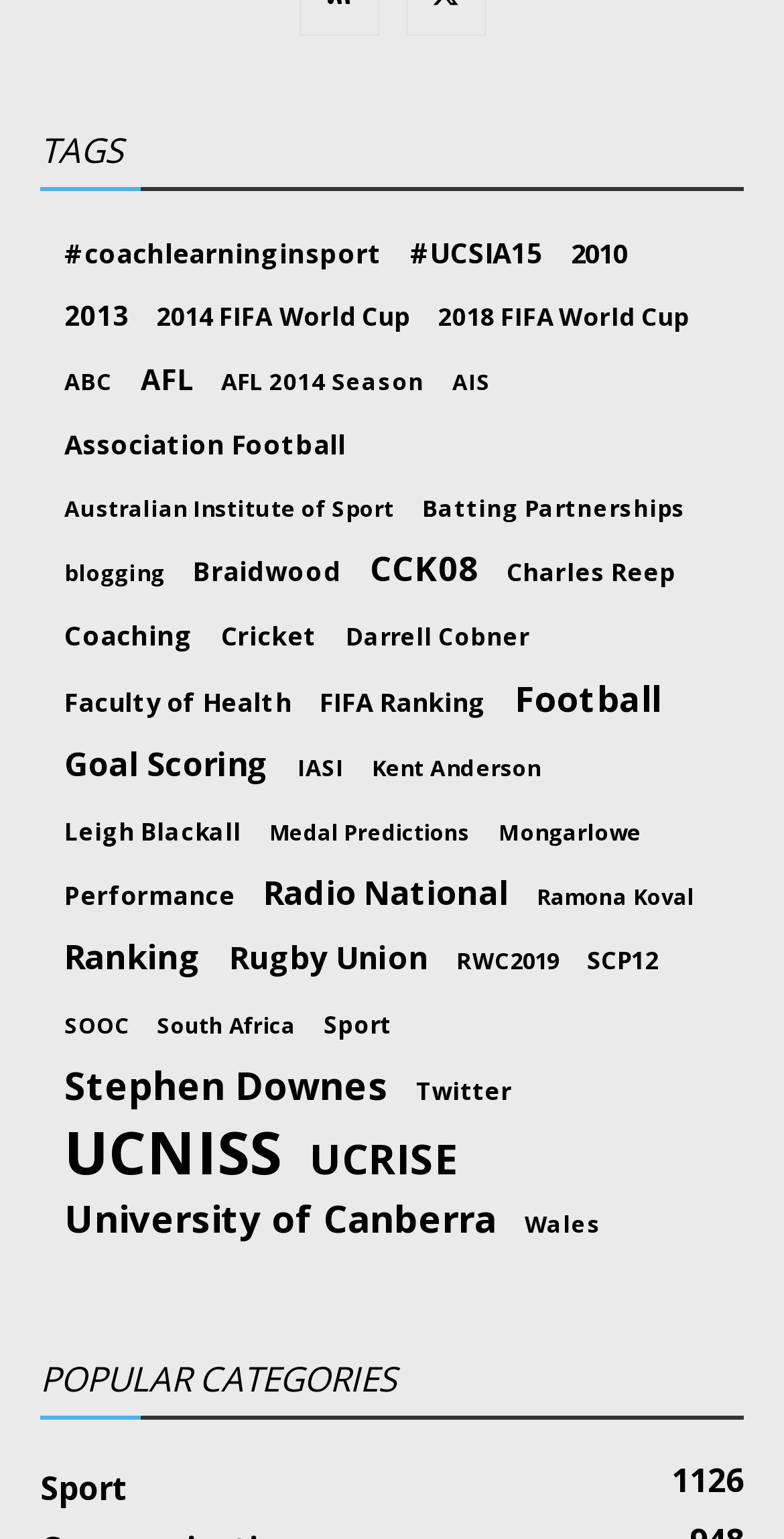Using the provided element description "BJU International", determine the bounding box coordinates of the UI element.

None